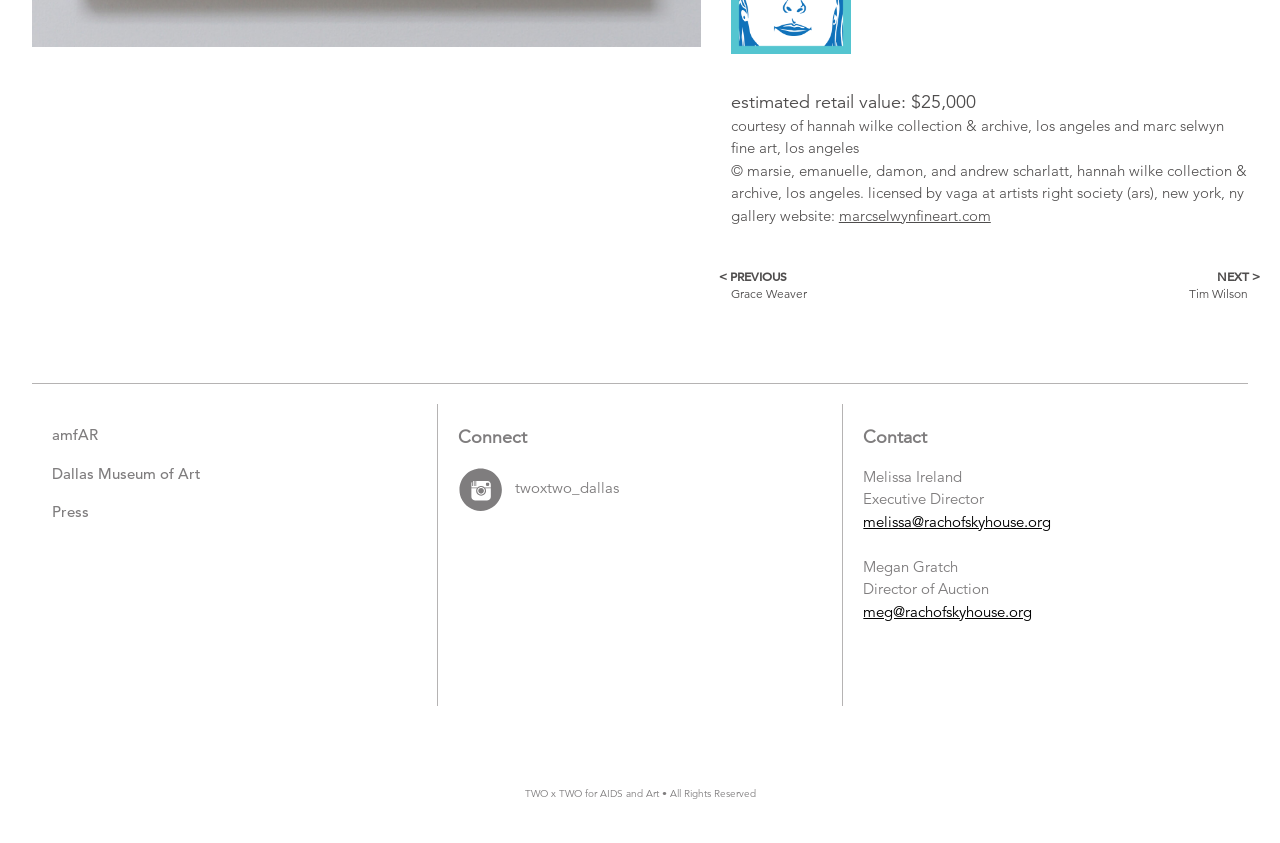Determine the bounding box coordinates of the clickable region to follow the instruction: "Search for something".

None